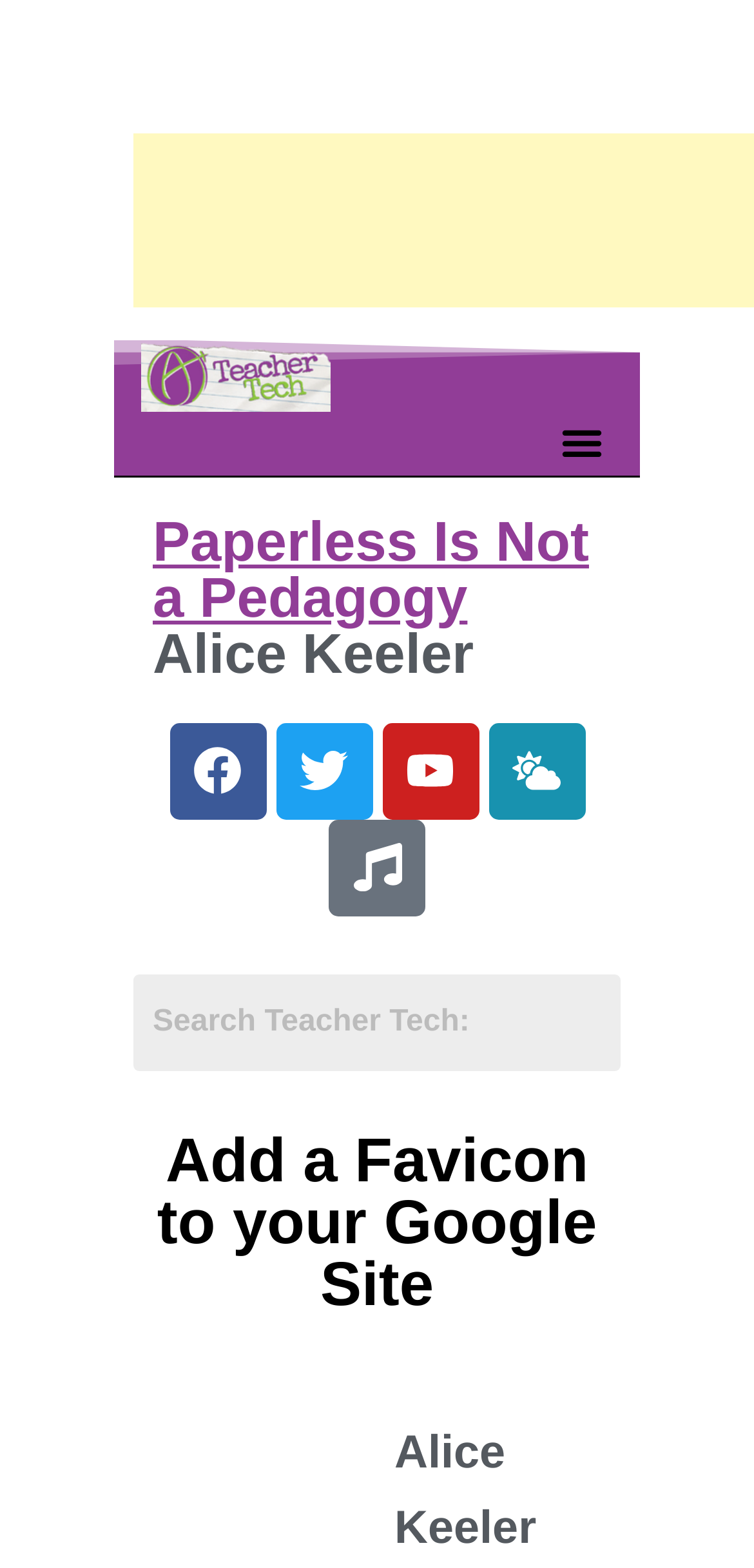Provide the bounding box coordinates for the specified HTML element described in this description: "Music". The coordinates should be four float numbers ranging from 0 to 1, in the format [left, top, right, bottom].

[0.436, 0.522, 0.564, 0.584]